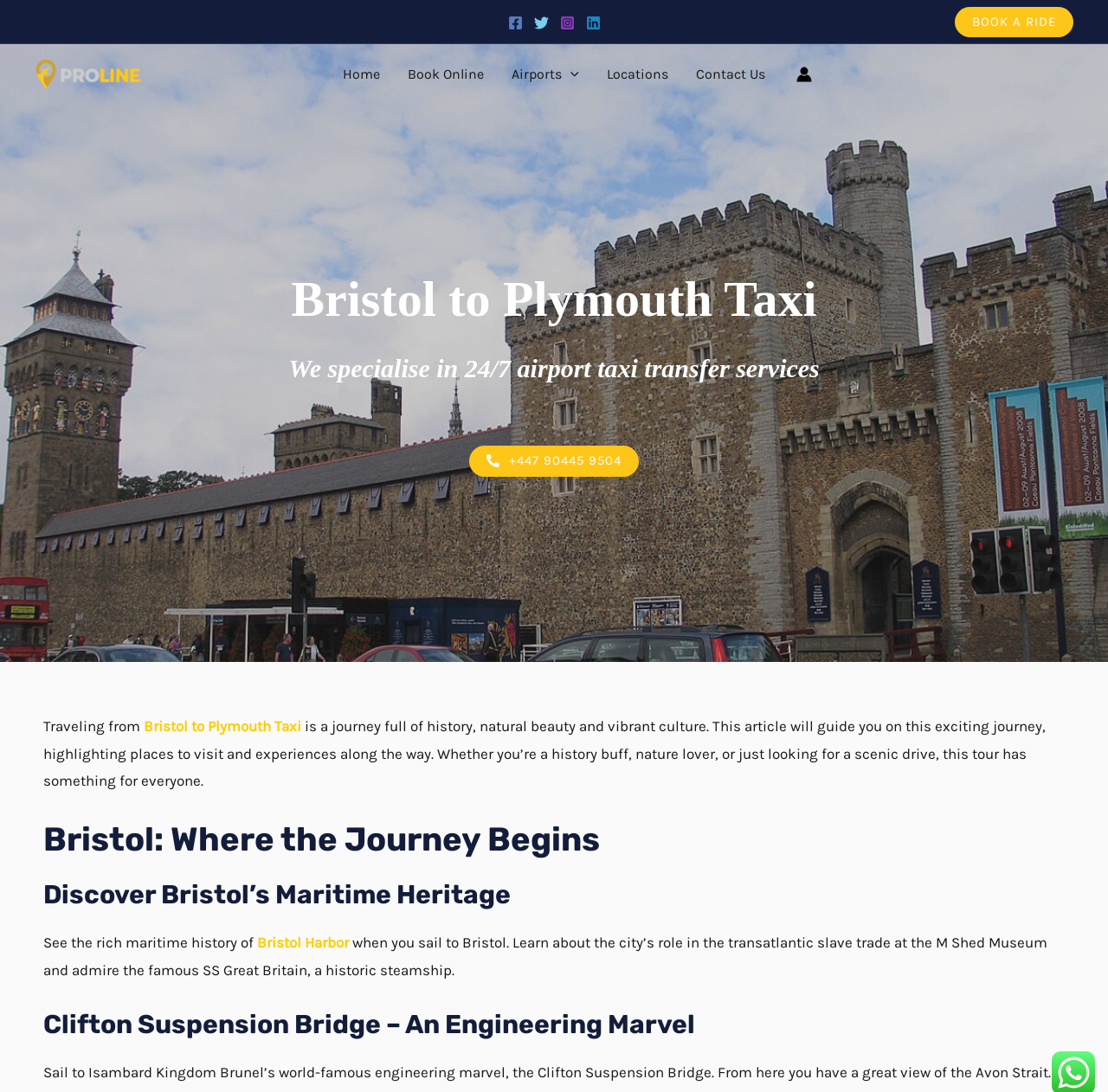Determine the bounding box of the UI component based on this description: "Setting up vpn server 2008". The bounding box coordinates should be four float values between 0 and 1, i.e., [left, top, right, bottom].

None